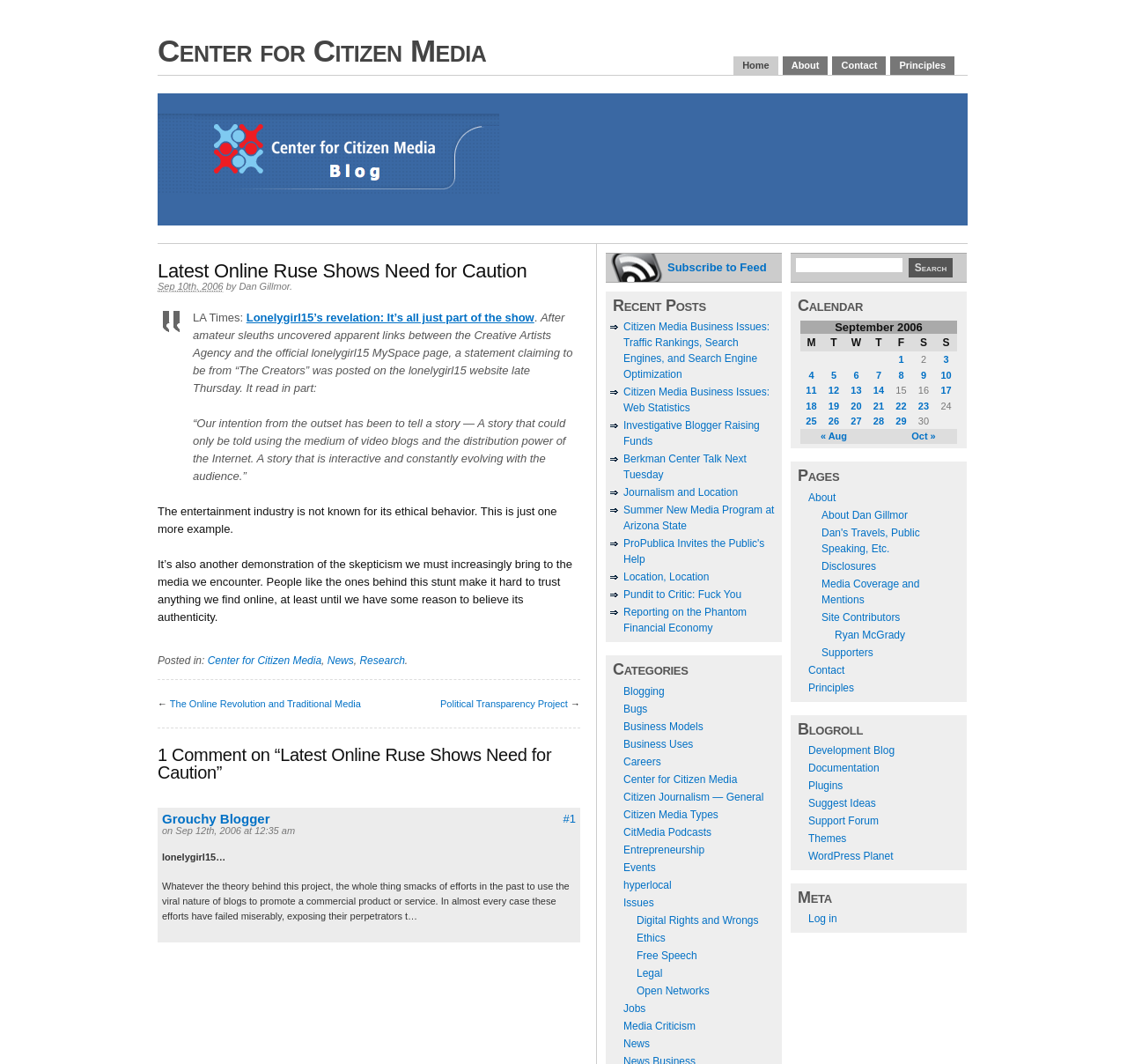Find the bounding box coordinates of the area that needs to be clicked in order to achieve the following instruction: "Click on the 'Categories' section". The coordinates should be specified as four float numbers between 0 and 1, i.e., [left, top, right, bottom].

[0.541, 0.62, 0.69, 0.64]